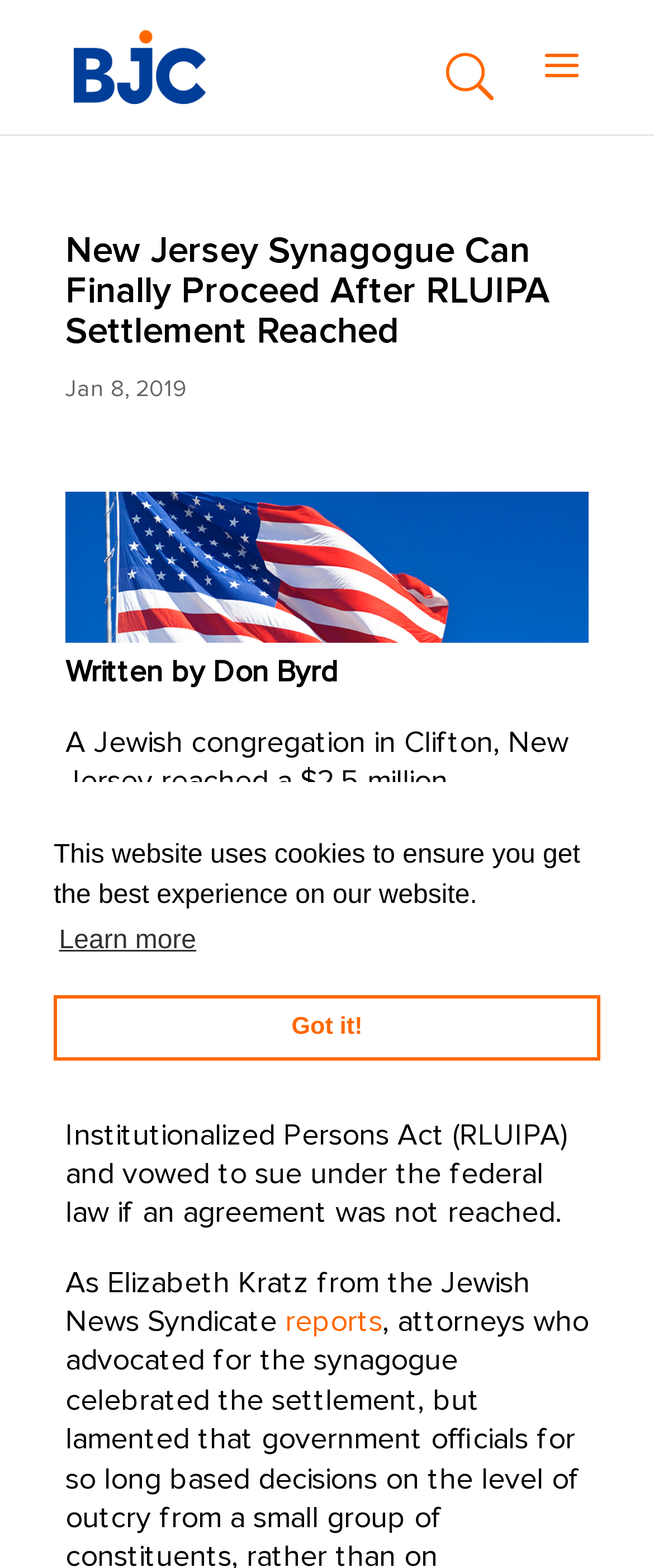Please answer the following question using a single word or phrase: 
What is the settlement amount reached by the Jewish congregation?

$2.5 million